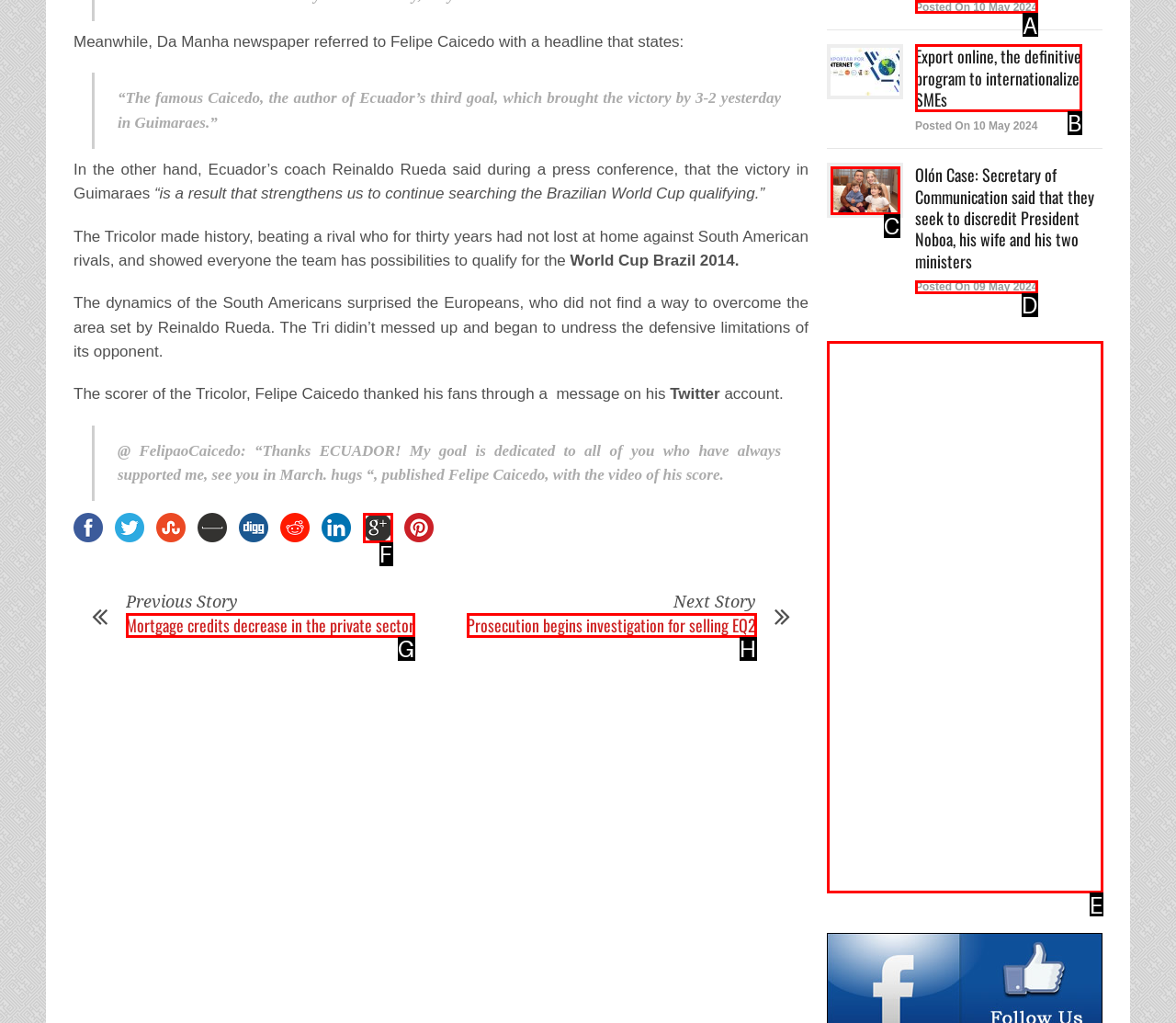Tell me the letter of the HTML element that best matches the description: aria-label="Advertisement" name="aswift_1" title="Advertisement" from the provided options.

E